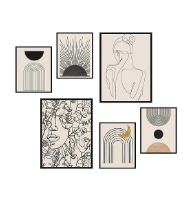How many pieces of art are in the set?
Based on the visual content, answer with a single word or a brief phrase.

Six